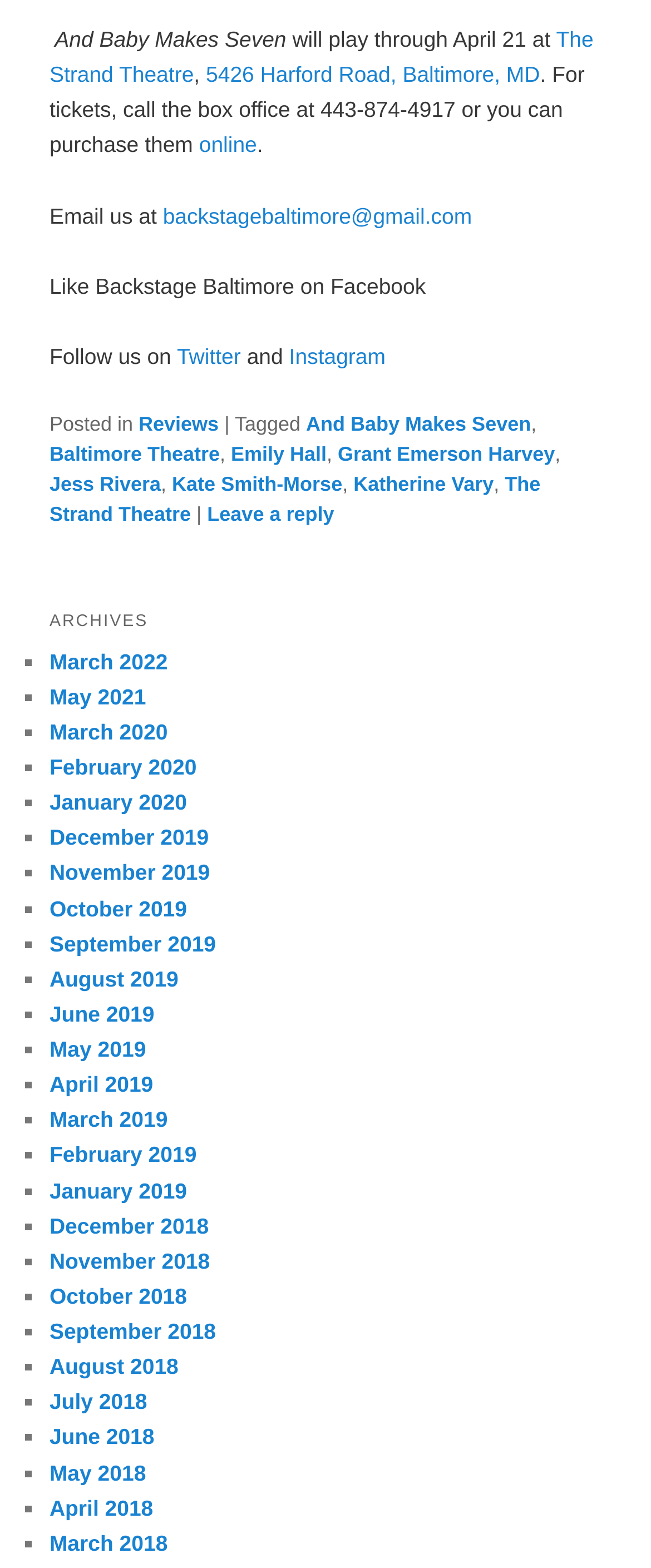Based on the image, please elaborate on the answer to the following question:
What are the archives of the webpage?

The archives of the webpage are listed under the heading 'ARCHIVES'. The list includes links to archives from March 2022 to June 2018, with each link representing a month and year.